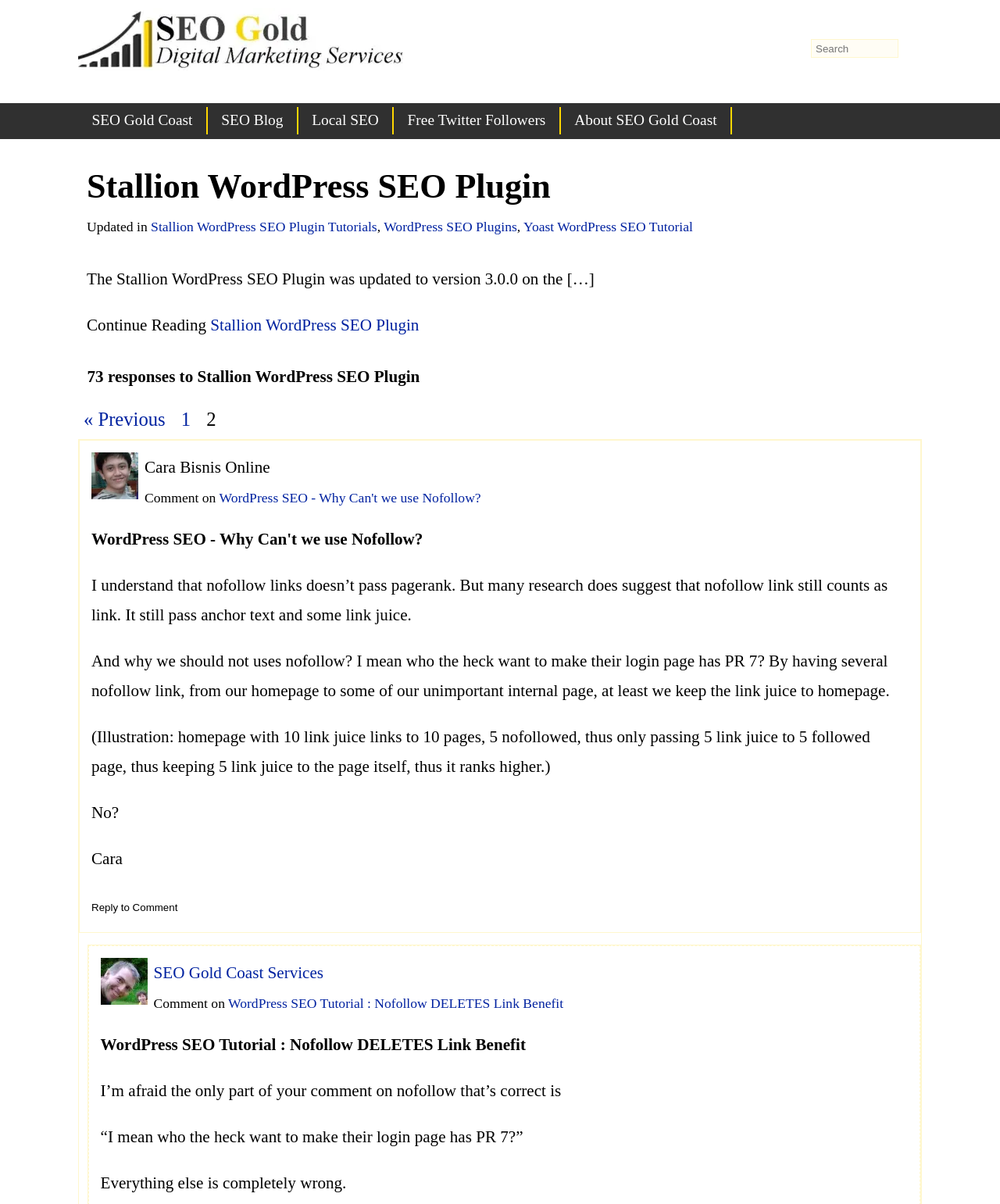What is the topic of the blog post?
Using the image as a reference, deliver a detailed and thorough answer to the question.

The topic of the blog post is WordPress SEO, which is evident from the links and text content on the webpage, such as 'WordPress SEO Tutorial : Nofollow DELETES Link Benefit' and 'WordPress SEO - Why Can’t we use Nofollow?'.